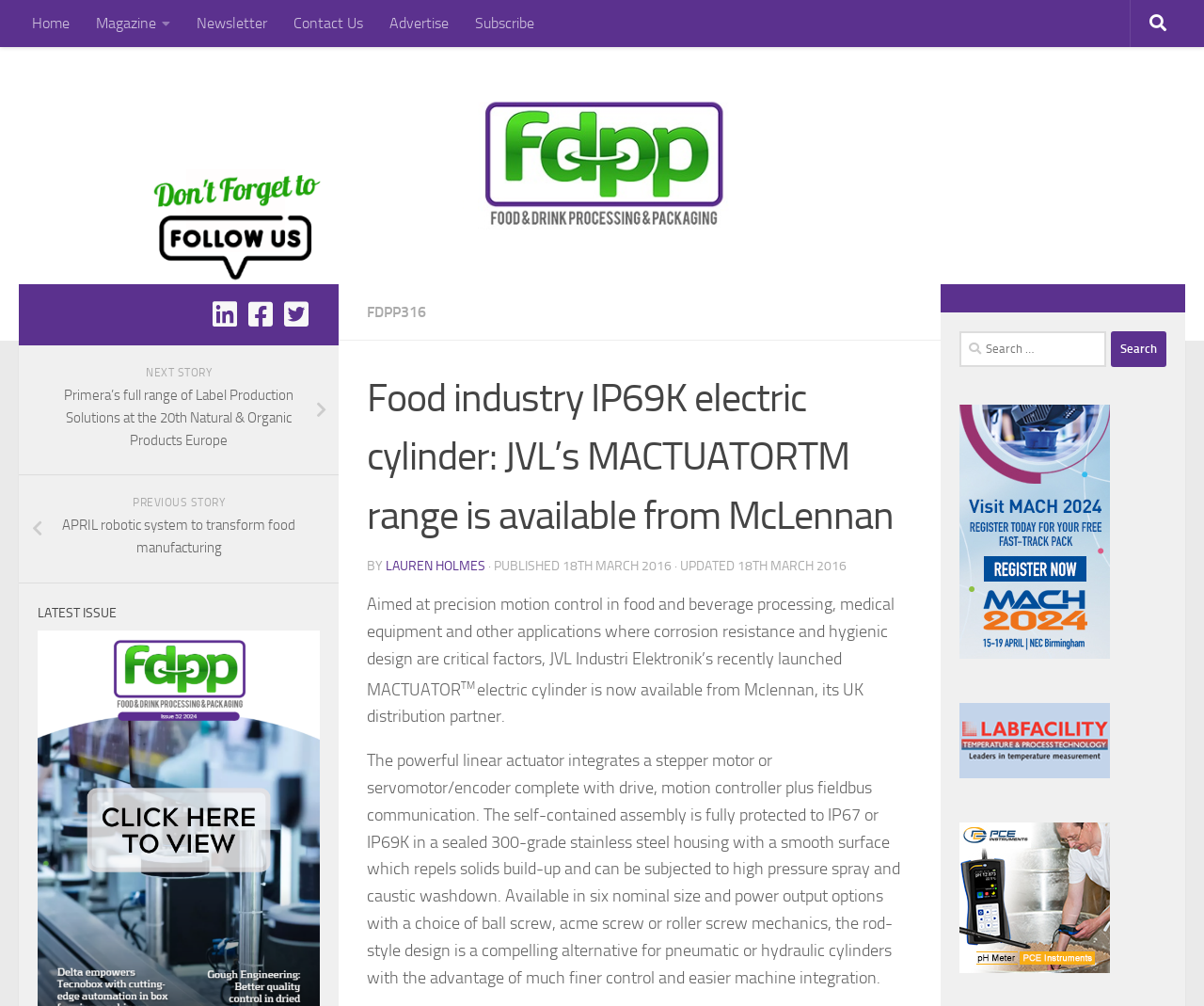From the element description: "Contact Us", extract the bounding box coordinates of the UI element. The coordinates should be expressed as four float numbers between 0 and 1, in the order [left, top, right, bottom].

[0.233, 0.0, 0.312, 0.047]